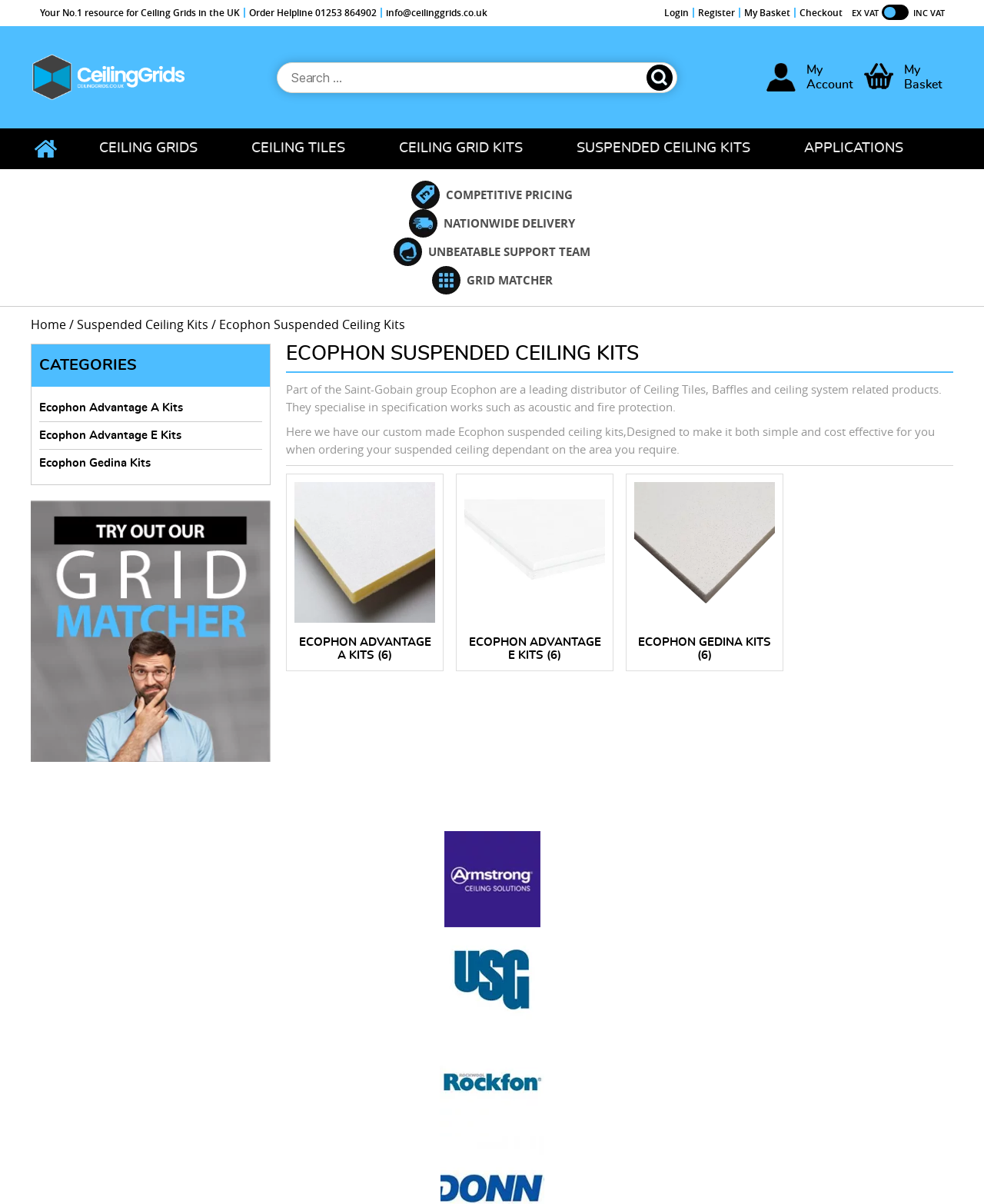Please determine the bounding box coordinates of the element's region to click in order to carry out the following instruction: "View your basket". The coordinates should be four float numbers between 0 and 1, i.e., [left, top, right, bottom].

[0.756, 0.005, 0.803, 0.016]